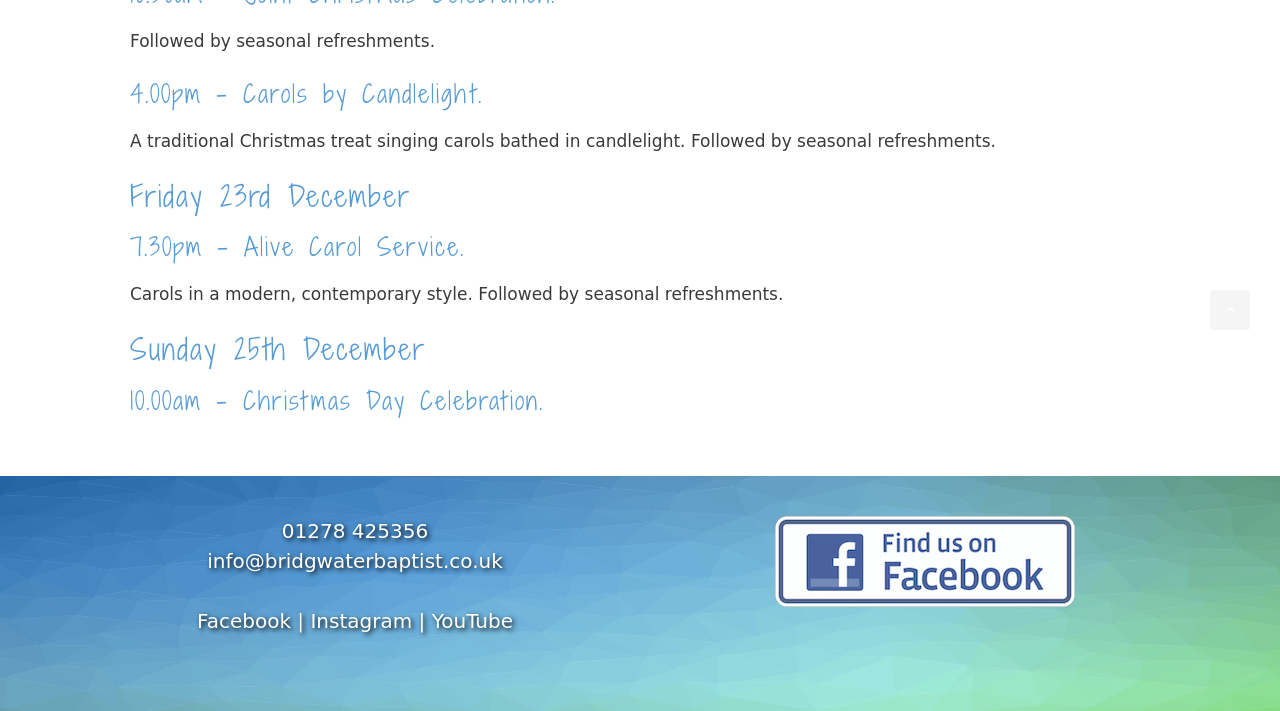What is the date of the Carols by Candlelight event?
Give a detailed and exhaustive answer to the question.

By examining the webpage, I found a heading element that says 'Friday 23rd December' which is followed by a description of the Carols by Candlelight event, indicating that this is the date of the event.